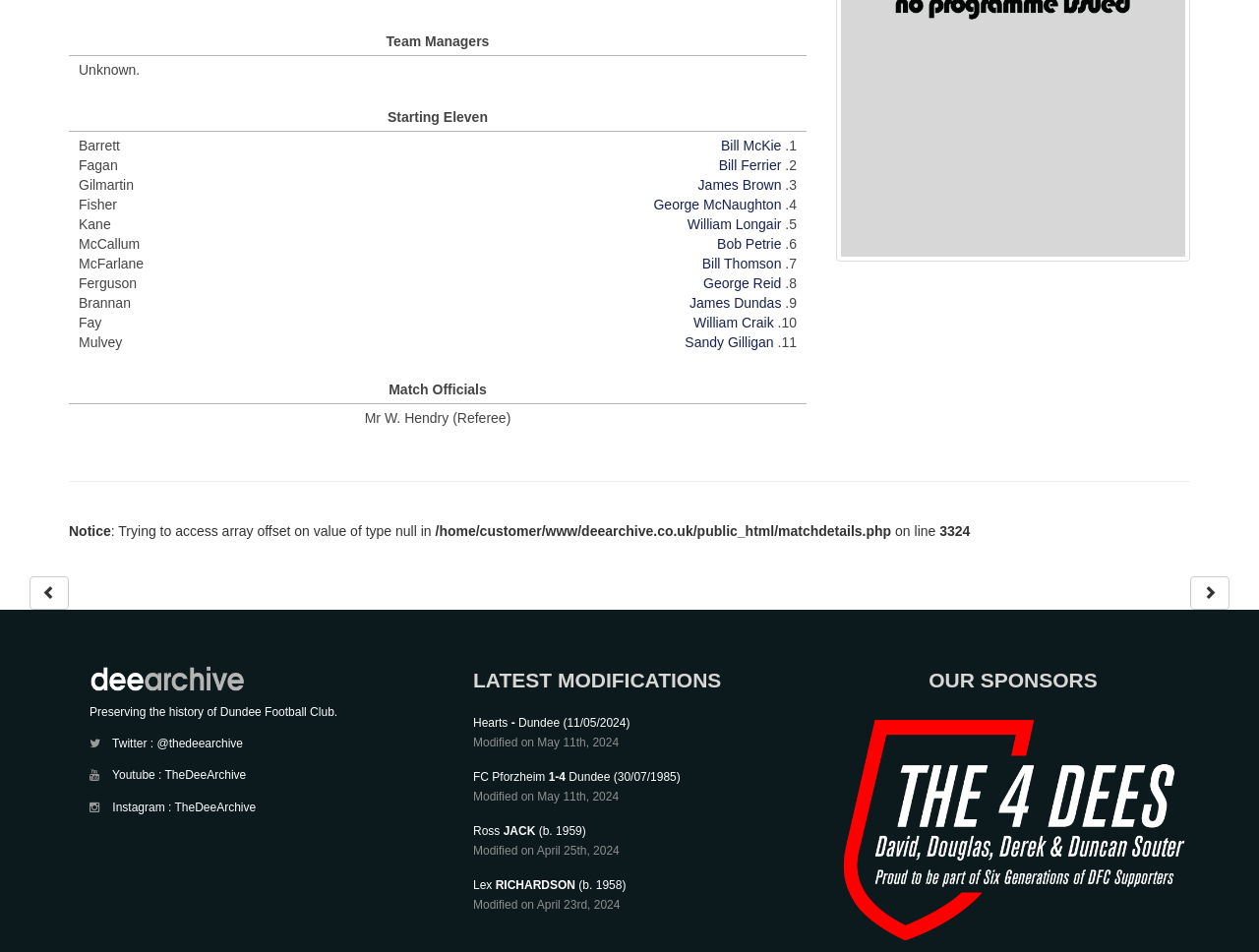Find the bounding box of the web element that fits this description: "FC Pforzheim 1-4 Dundee".

[0.376, 0.809, 0.485, 0.824]